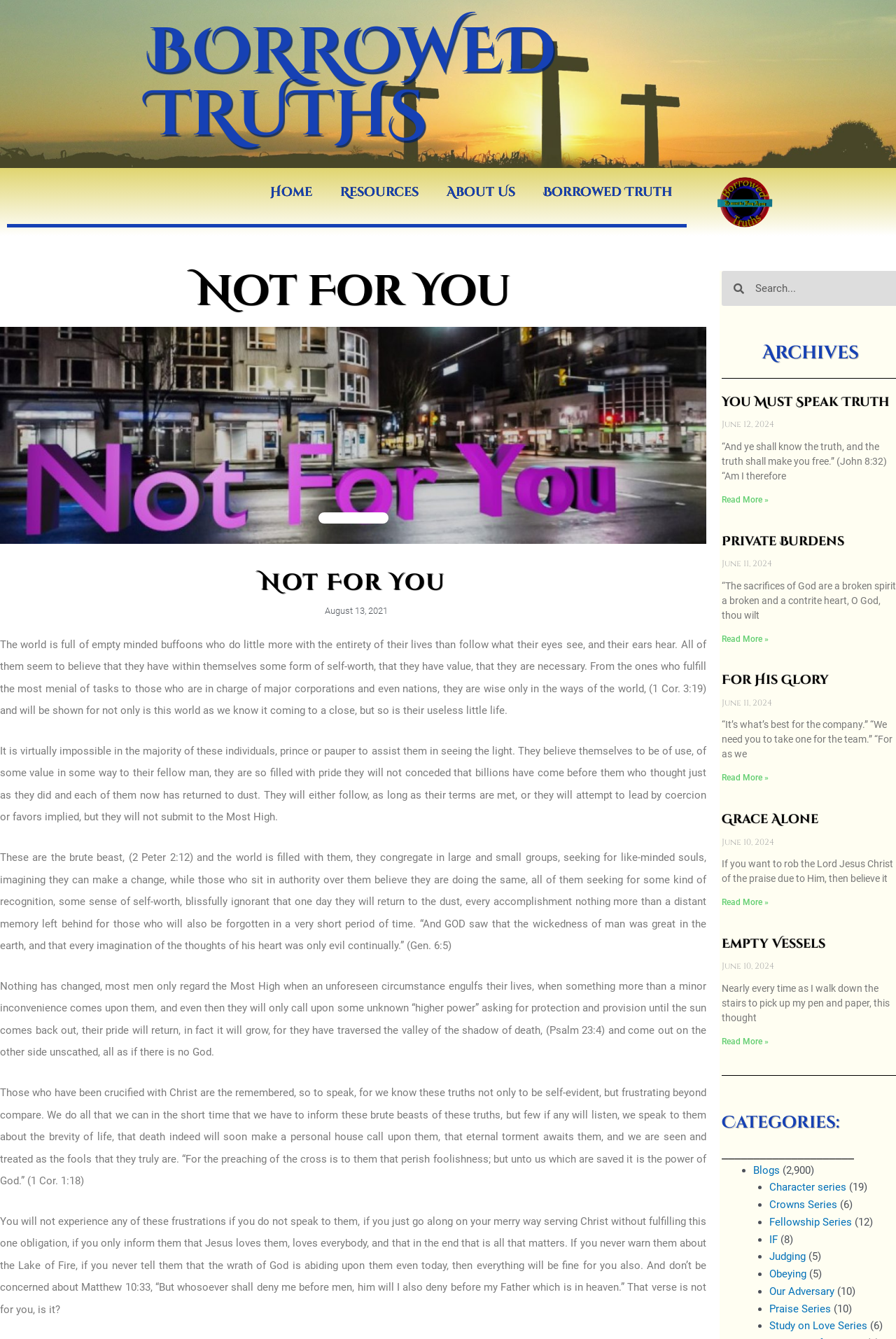Based on the element description Read More », identify the bounding box coordinates for the UI element. The coordinates should be in the format (top-left x, top-left y, bottom-right x, bottom-right y) and within the 0 to 1 range.

[0.805, 0.473, 0.858, 0.481]